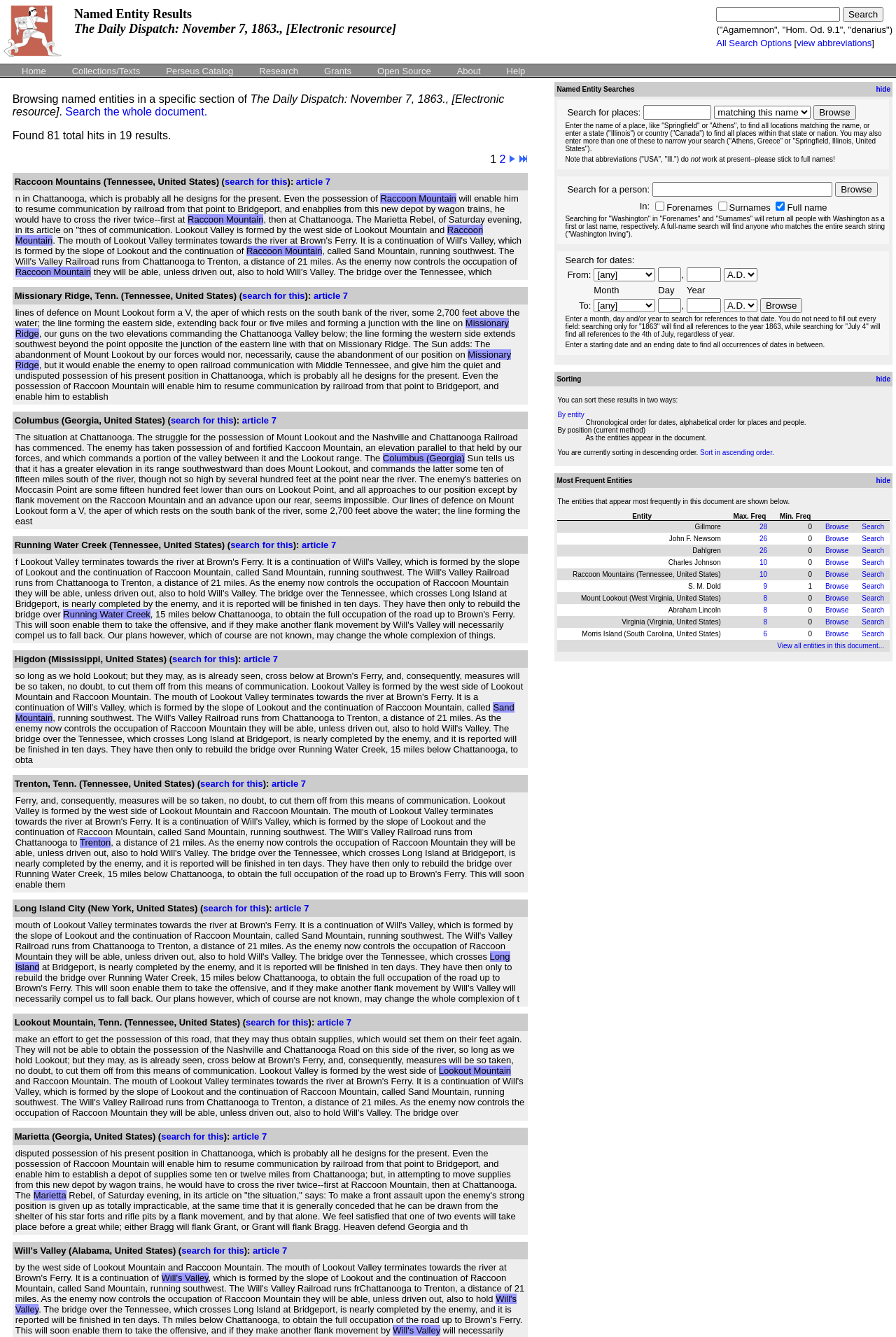What is the default search option for places?
Provide a comprehensive and detailed answer to the question.

Based on the webpage, the default search option for places is 'Full name' as indicated by the checkbox being checked by default.